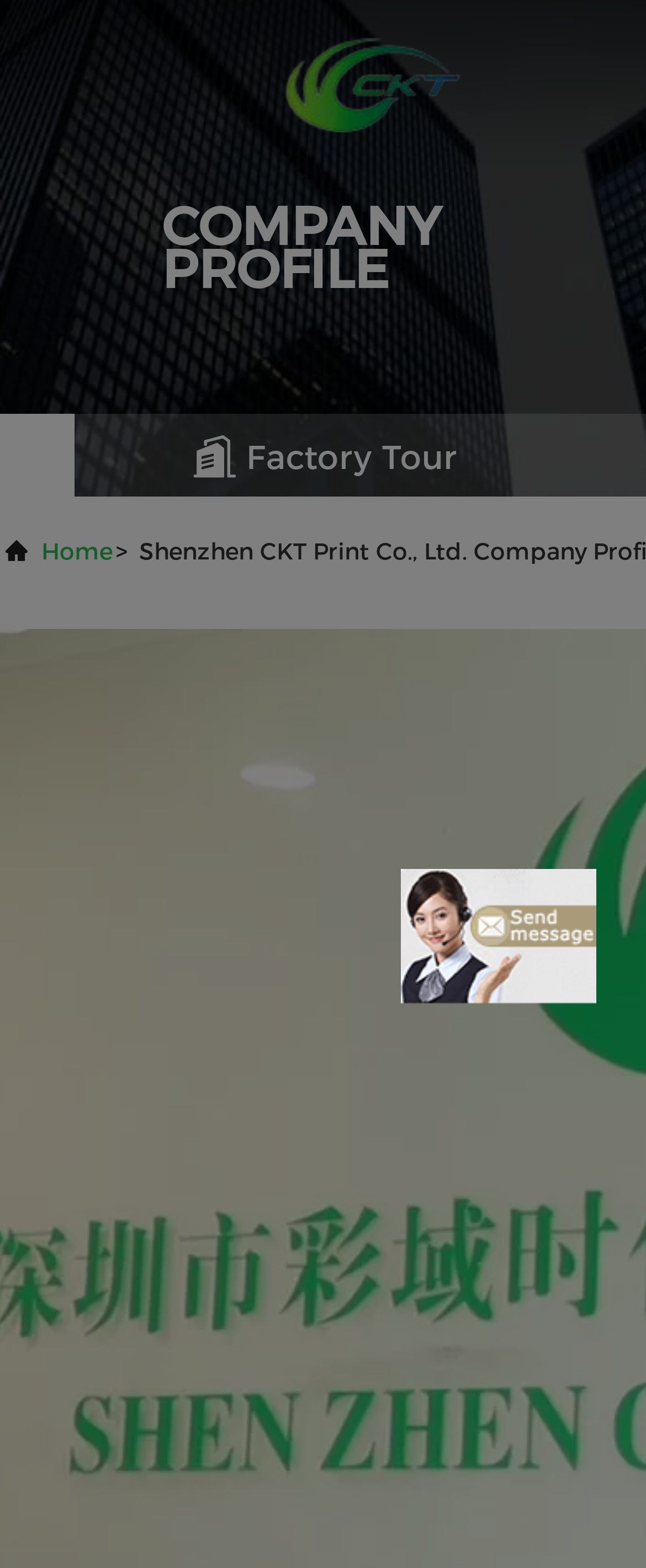What type of products does the company offer? Examine the screenshot and reply using just one word or a brief phrase.

Cosmetic and perfume packaging